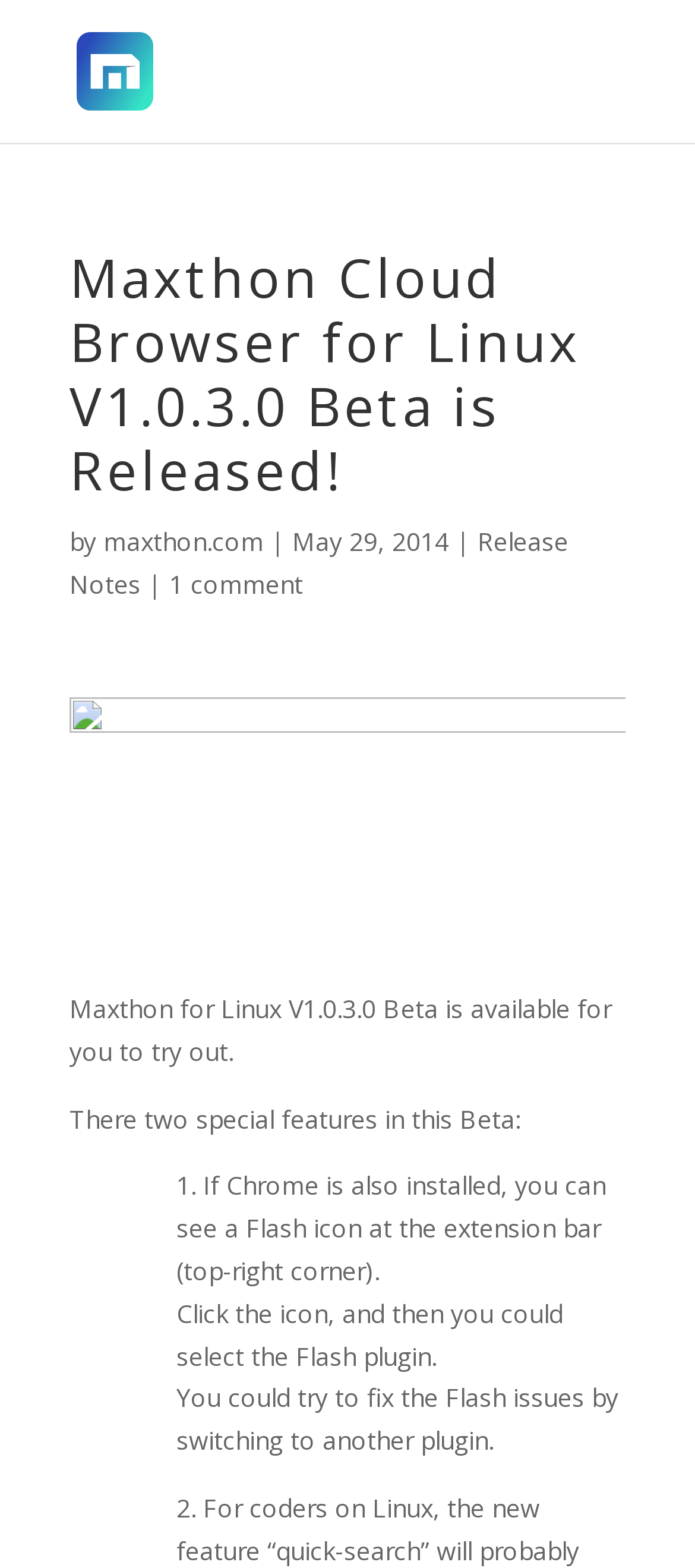What is the version of Maxthon Cloud Browser for Linux?
Please provide a full and detailed response to the question.

I determined the answer by looking at the root element's text, which is 'Maxthon Cloud Browser for Linux V1.0.3.0 Beta is Released! - Maxthon | Privacy Private Browser'. The version number is explicitly mentioned in the text.